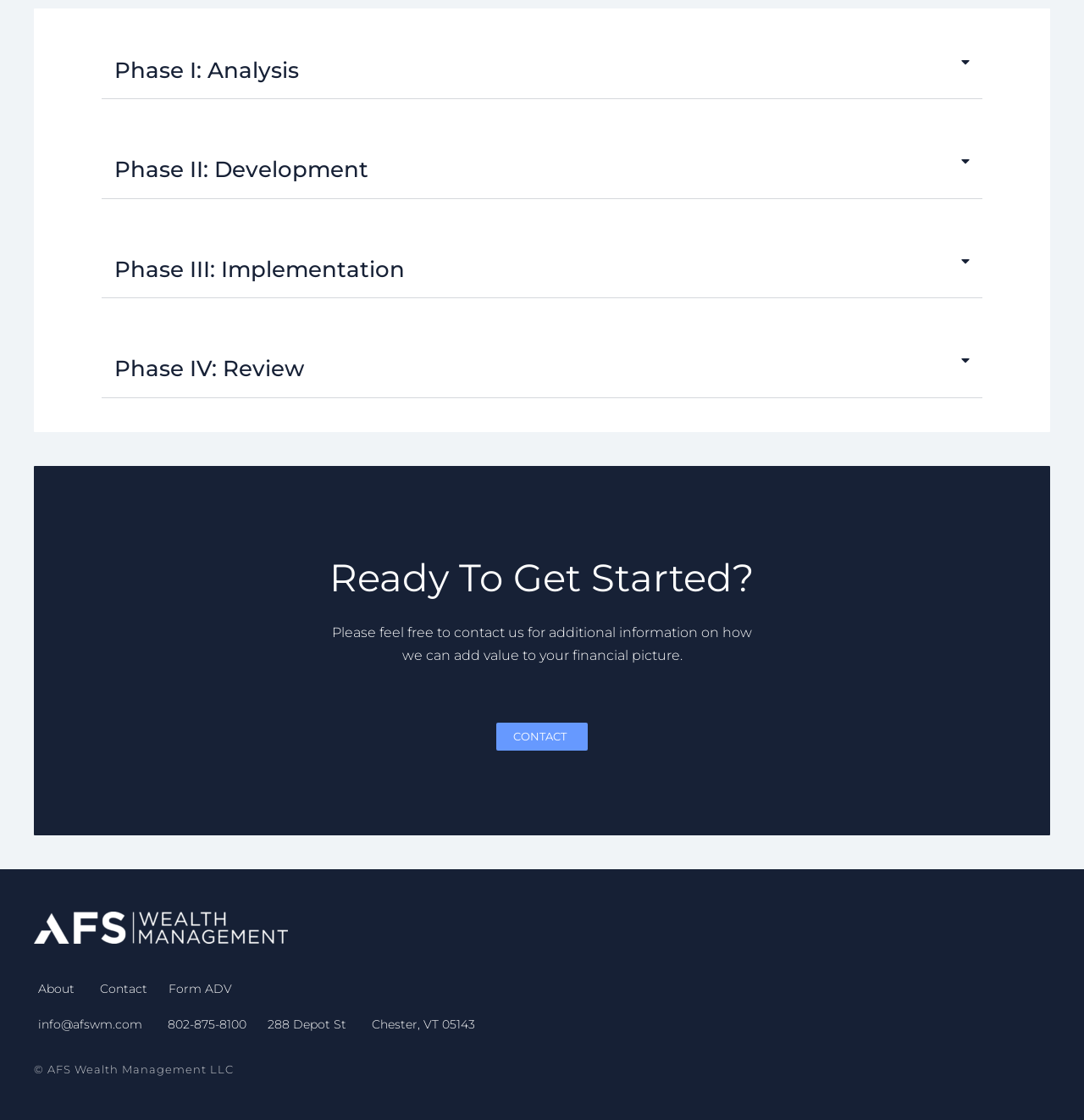Show the bounding box coordinates of the region that should be clicked to follow the instruction: "Click Phase I: Analysis."

[0.094, 0.038, 0.906, 0.089]